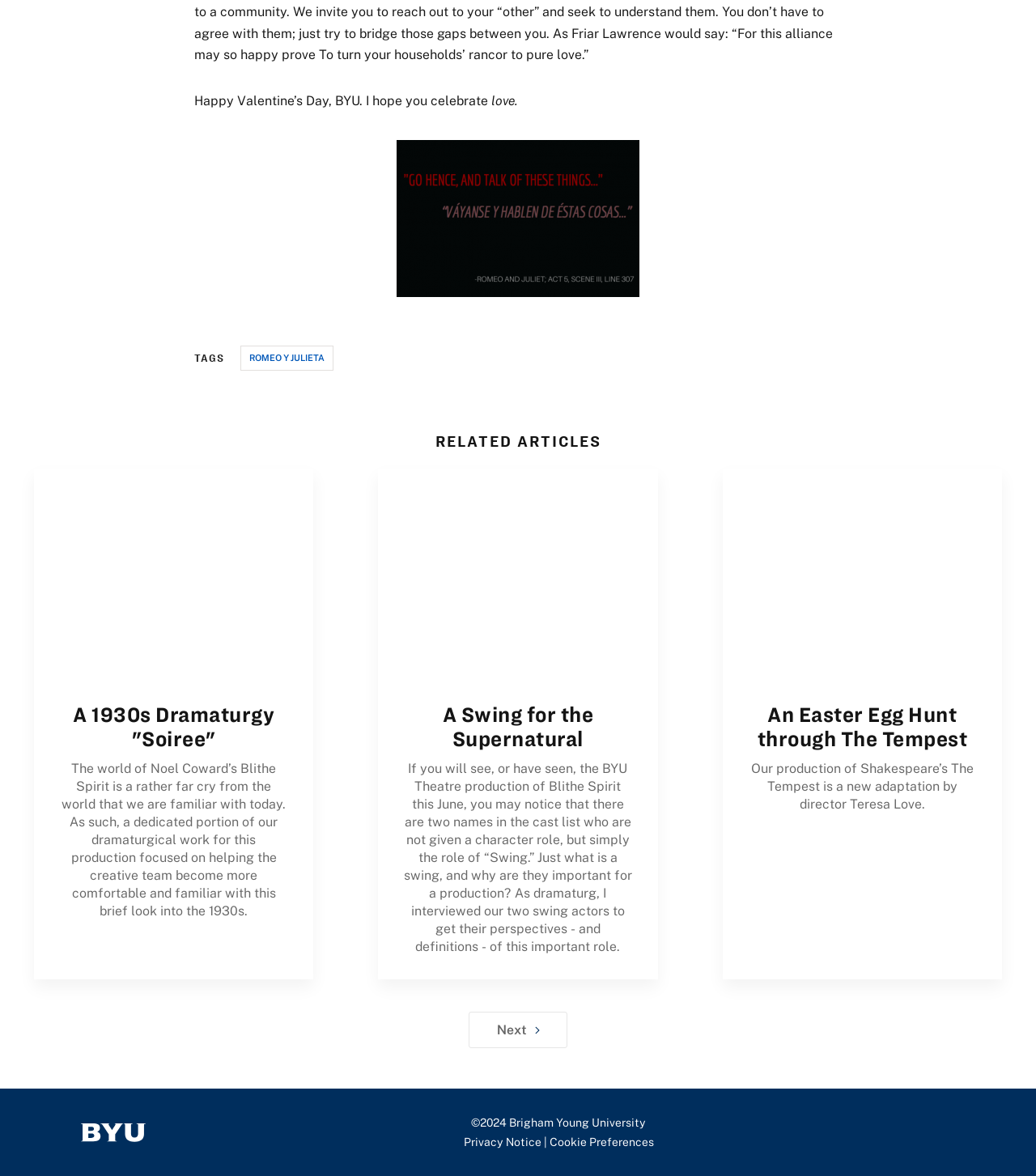Refer to the screenshot and answer the following question in detail:
What is the occasion celebrated in the first sentence?

The first sentence on the webpage reads 'Happy Valentine’s Day, BYU. I hope you celebrate', which indicates that the occasion being celebrated is Valentine's Day.